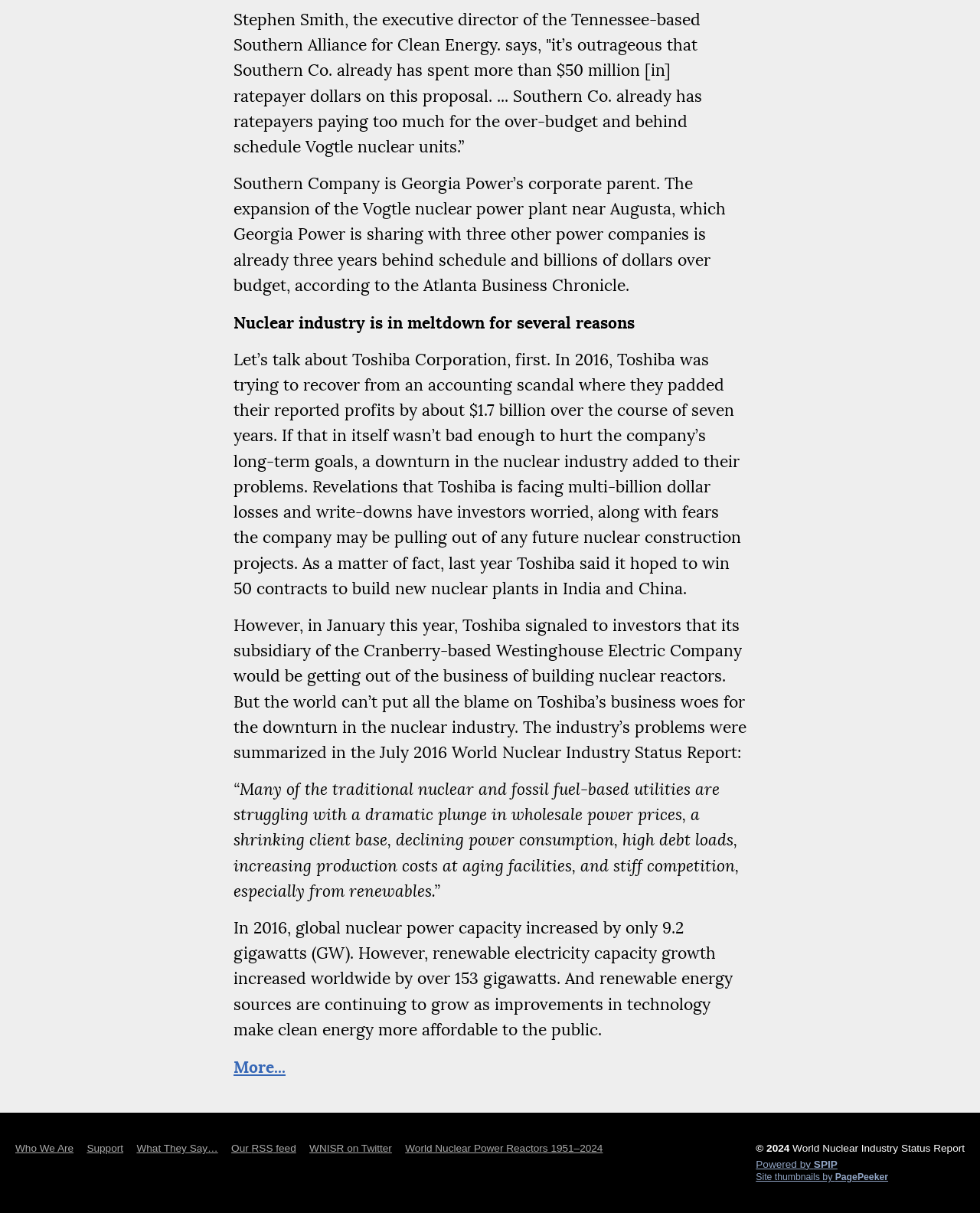Who is the executive director of the Southern Alliance for Clean Energy?
Please provide a single word or phrase answer based on the image.

Stephen Smith